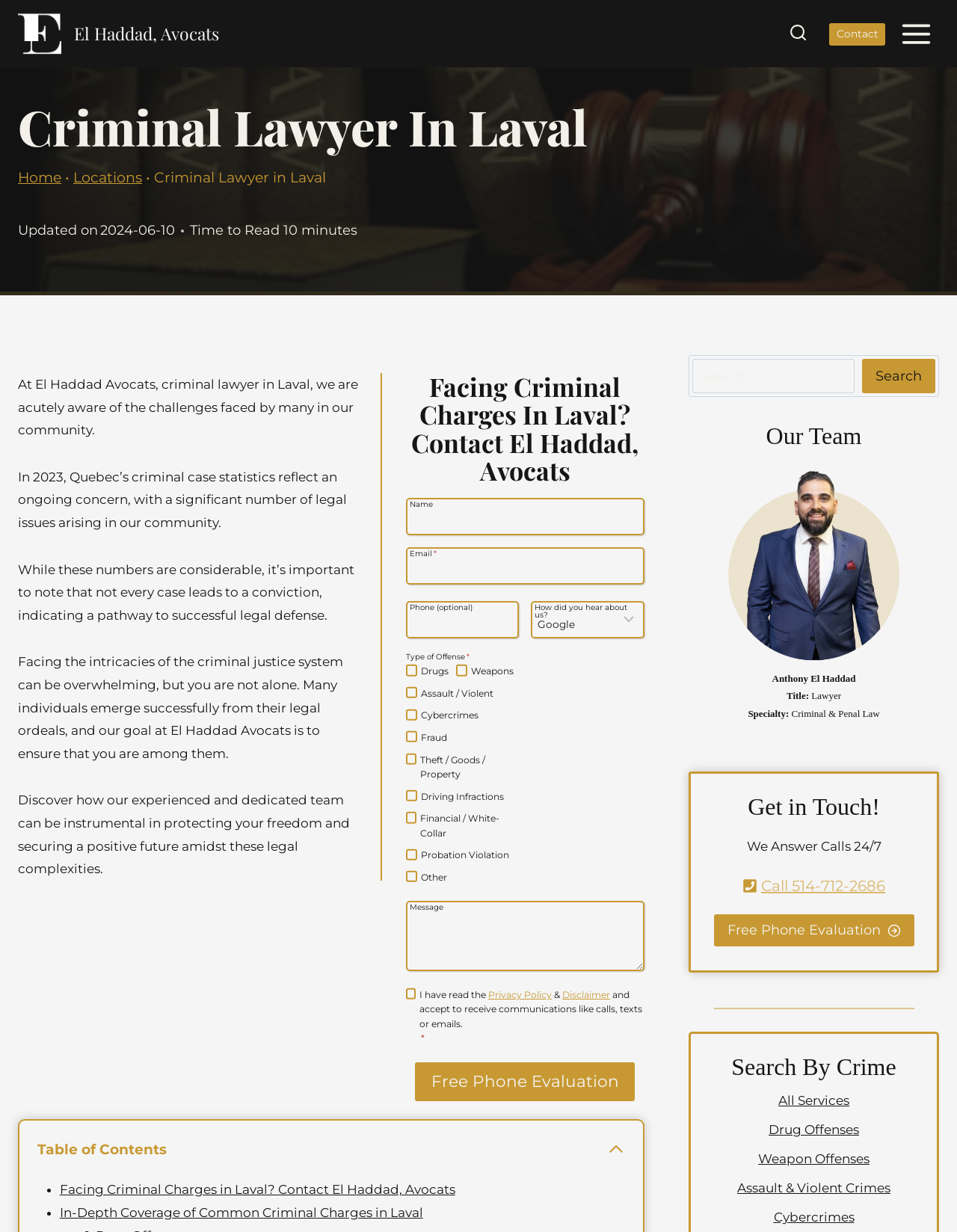Specify the bounding box coordinates for the region that must be clicked to perform the given instruction: "Contact El Haddad, Avocats".

[0.867, 0.019, 0.925, 0.037]